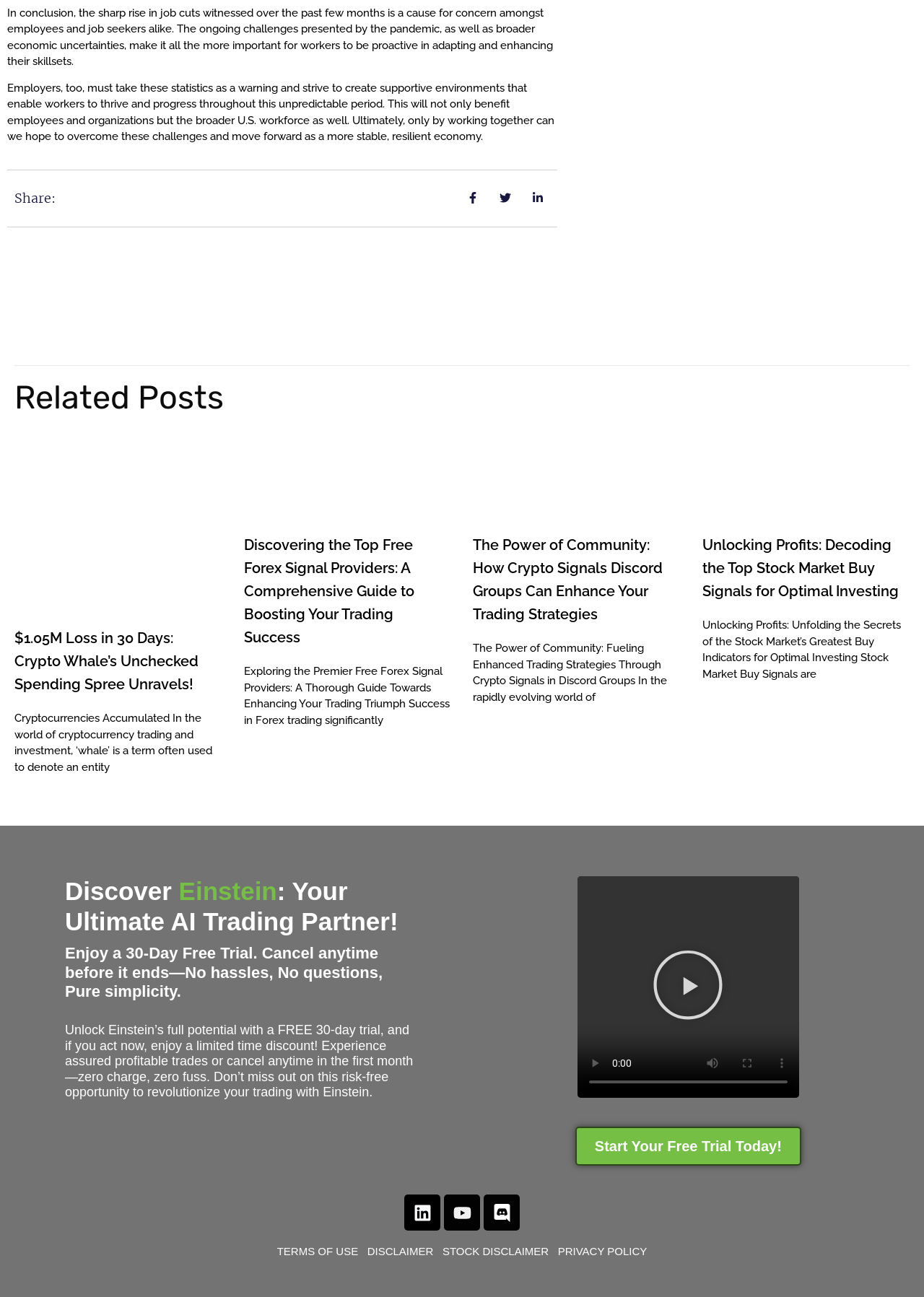Given the description of a UI element: "TERMS OF USE", identify the bounding box coordinates of the matching element in the webpage screenshot.

[0.3, 0.96, 0.397, 0.97]